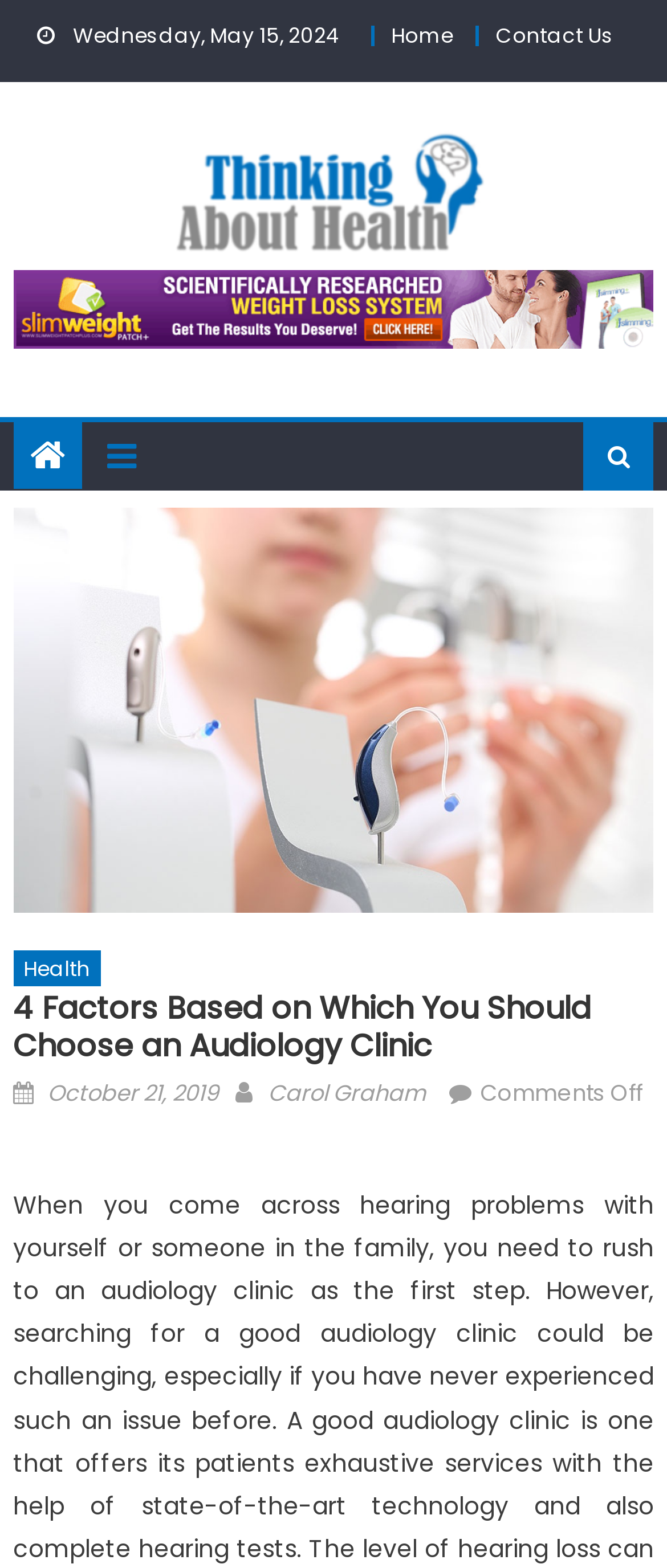Based on the image, please elaborate on the answer to the following question:
How many navigation links are there at the top?

I counted the number of navigation links at the top of the webpage by looking at the links 'Home', 'Contact Us', and 'Thinking About Health'. There are three navigation links in total.